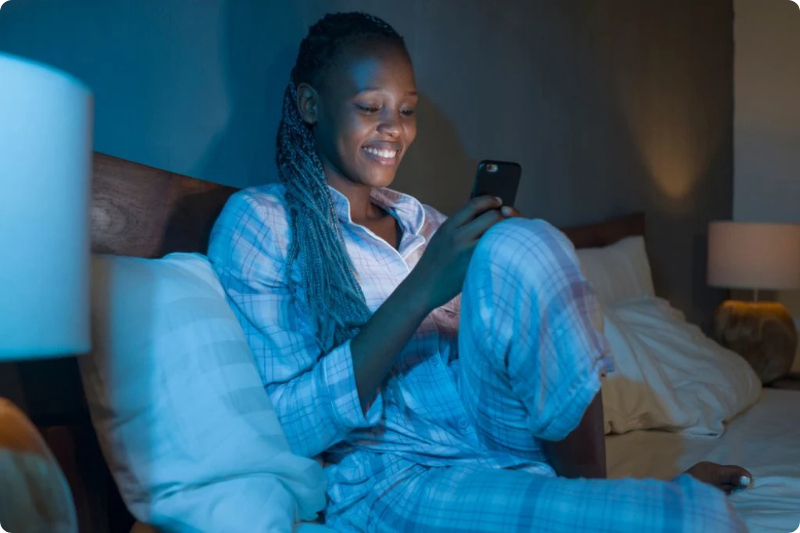Outline with detail what the image portrays.

The image depicts a young woman in comfortable pajamas, seated on a bed in a warmly lit room, smiling as she engages with her smartphone. The soft blue lighting creates a serene atmosphere, suggesting late-night relaxation. Her braided hair falls loosely over her shoulders, enhancing her cozy appearance. Surrounding her are fluffy pillows and a bedside lamp, which contributes to the intimate setting. This scene captures a moment of "revenge bedtime procrastination," where individuals often delay sleep to carve out personal time for entertainment or relaxation, as discussed in recent findings on sleep habits and their impact on well-being.